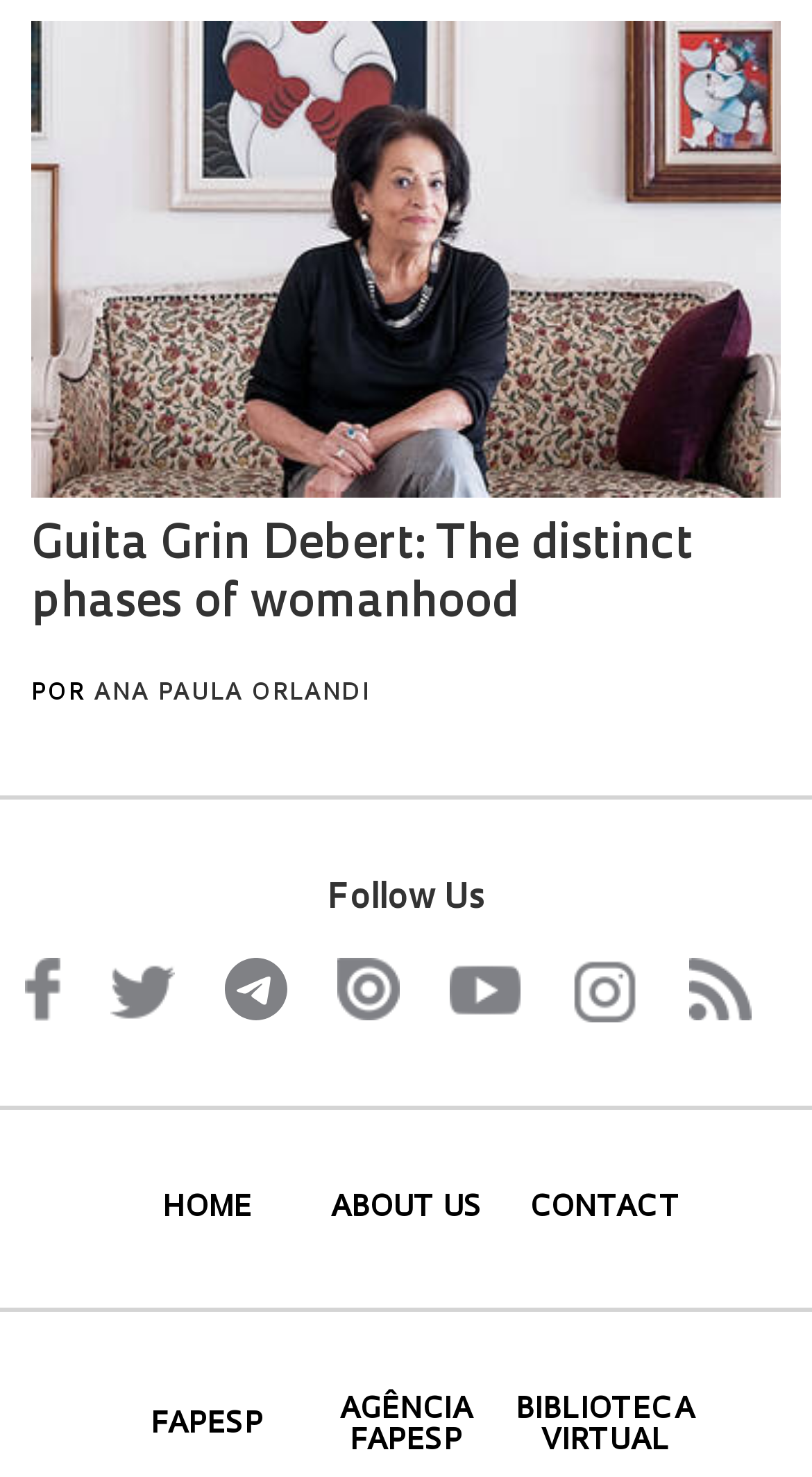Refer to the image and provide an in-depth answer to the question: 
What is the last link in the top navigation bar?

I looked at the top navigation bar and found the links in the order of HOME, ABOUT US, CONTACT, FAPESP, AGÊNCIA FAPESP, BIBLIOTECA VIRTUAL, and RSS. Therefore, the last link is RSS.